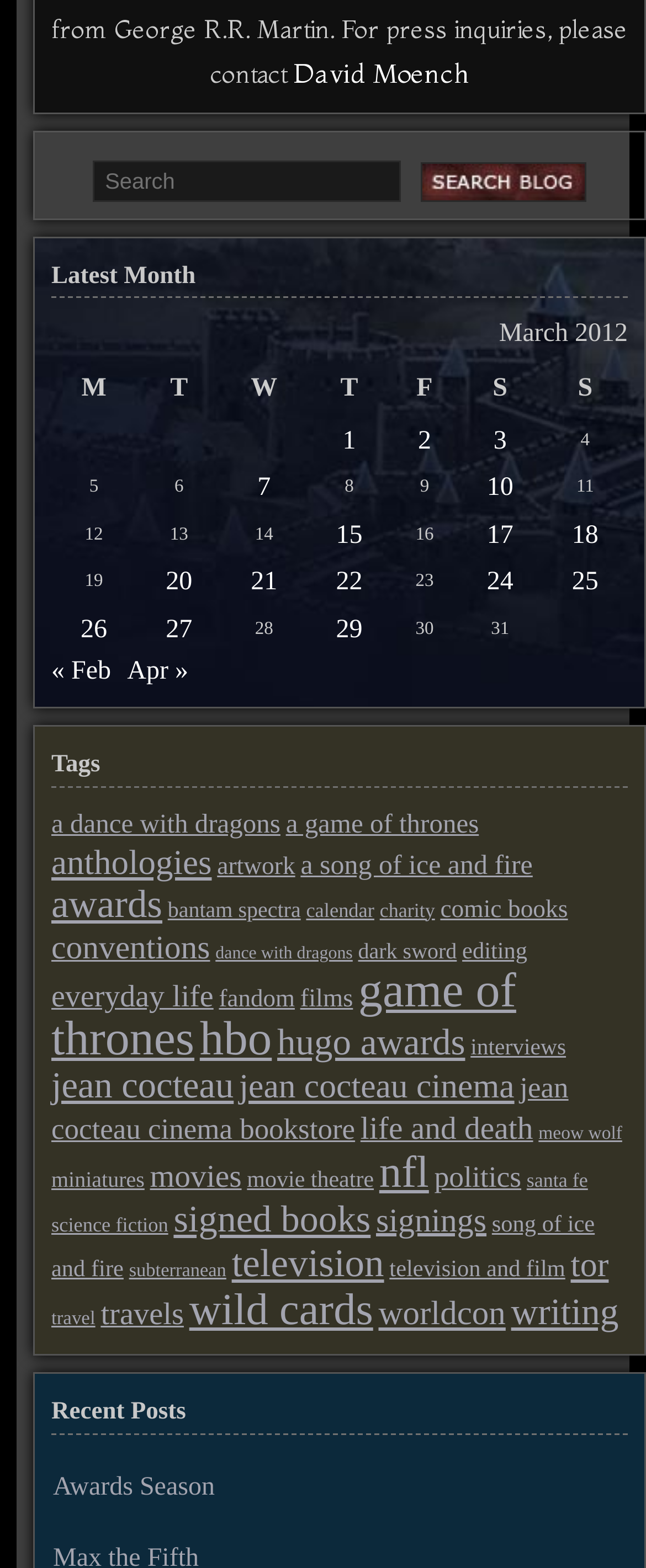Extract the bounding box for the UI element that matches this description: "miniatures".

[0.079, 0.744, 0.224, 0.76]